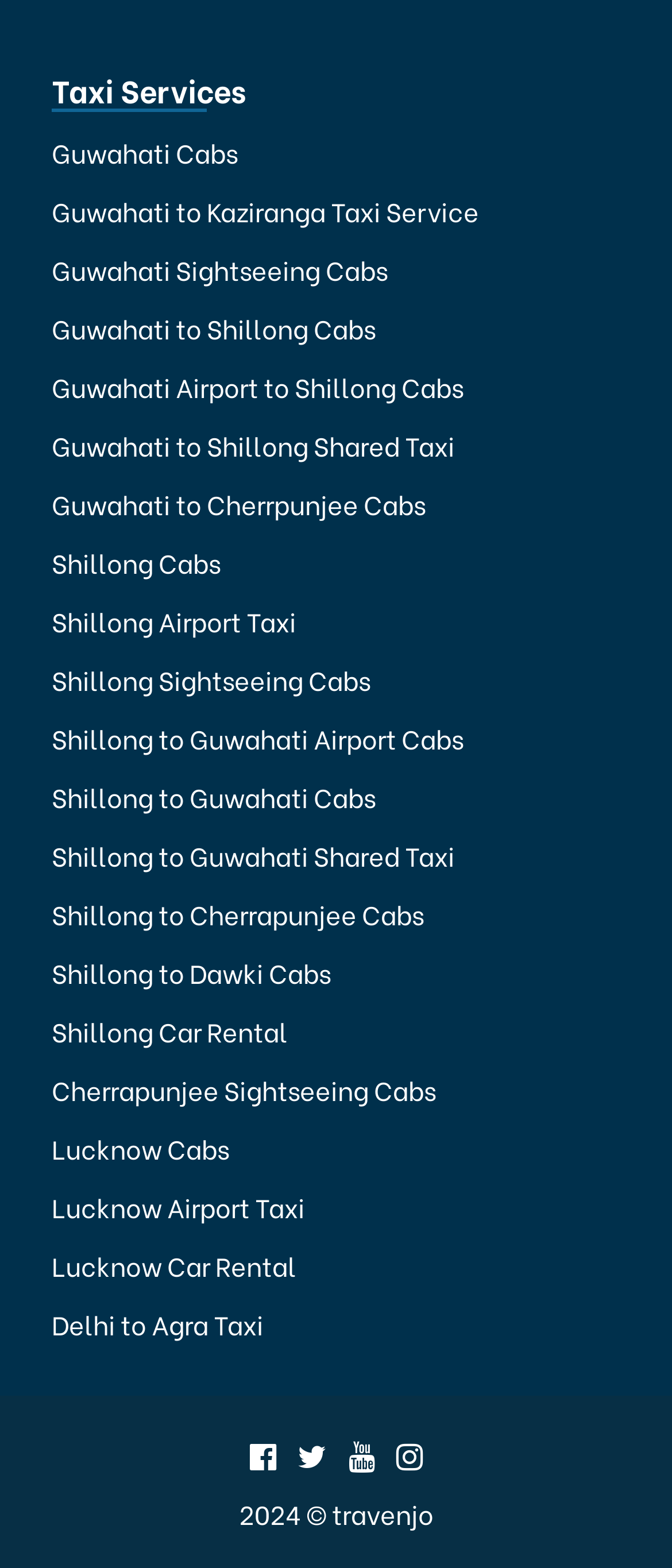What is the main service offered by this website?
Give a single word or phrase answer based on the content of the image.

Taxi services